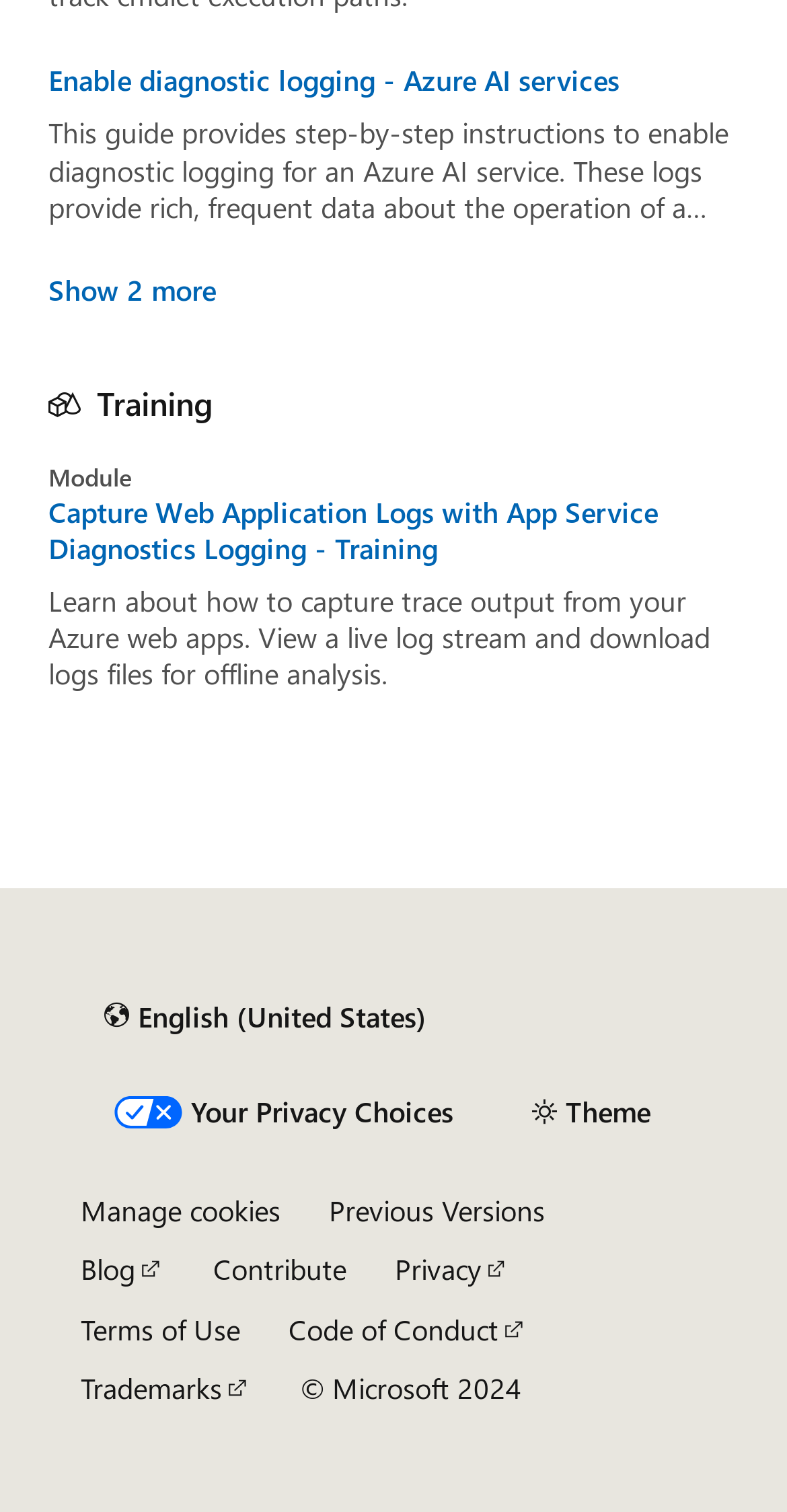Determine the bounding box coordinates for the area that needs to be clicked to fulfill this task: "Click the 'Theme' button". The coordinates must be given as four float numbers between 0 and 1, i.e., [left, top, right, bottom].

[0.646, 0.714, 0.856, 0.756]